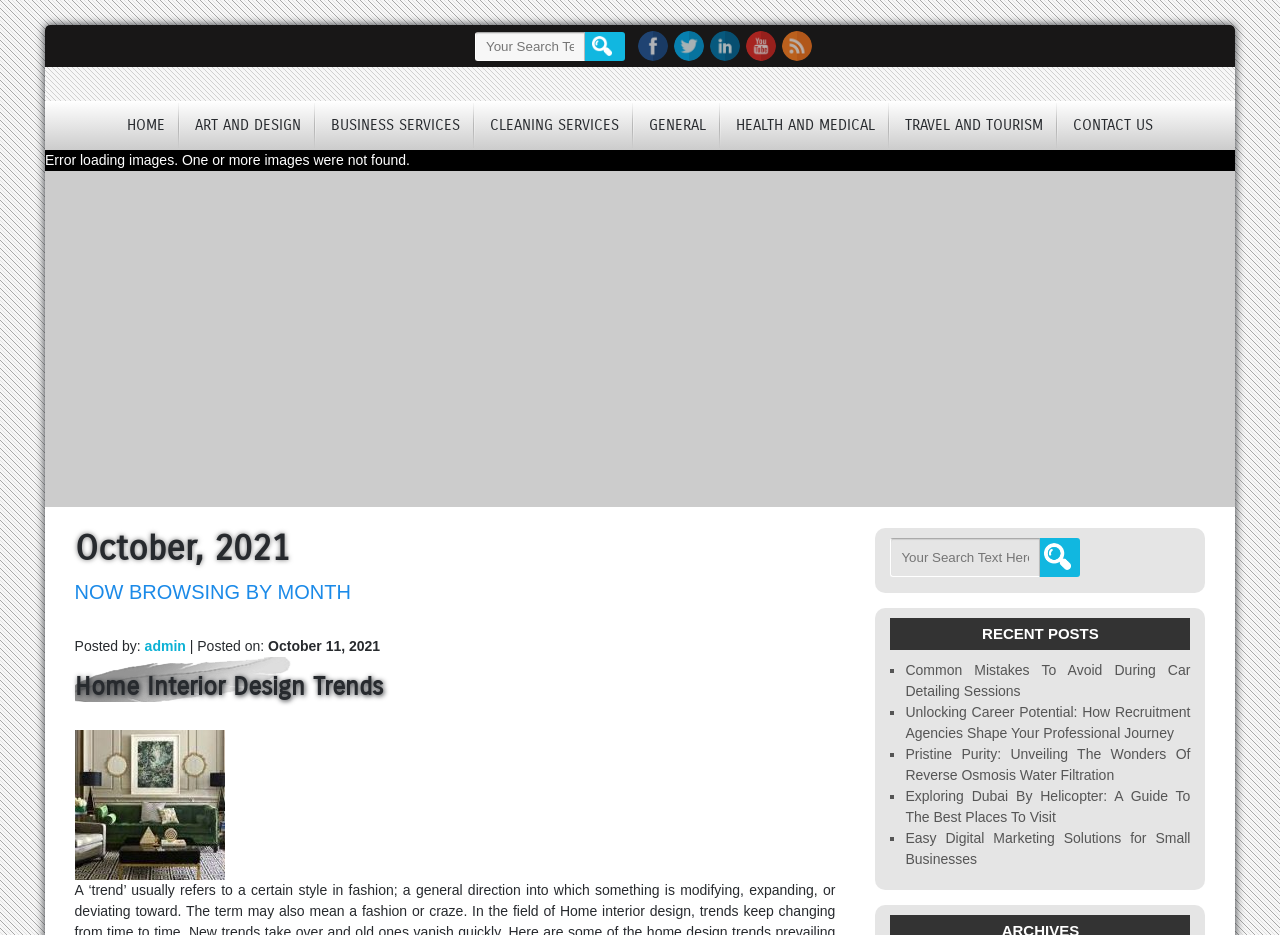Provide a one-word or short-phrase response to the question:
What is the text of the first link in the top navigation bar?

HOME